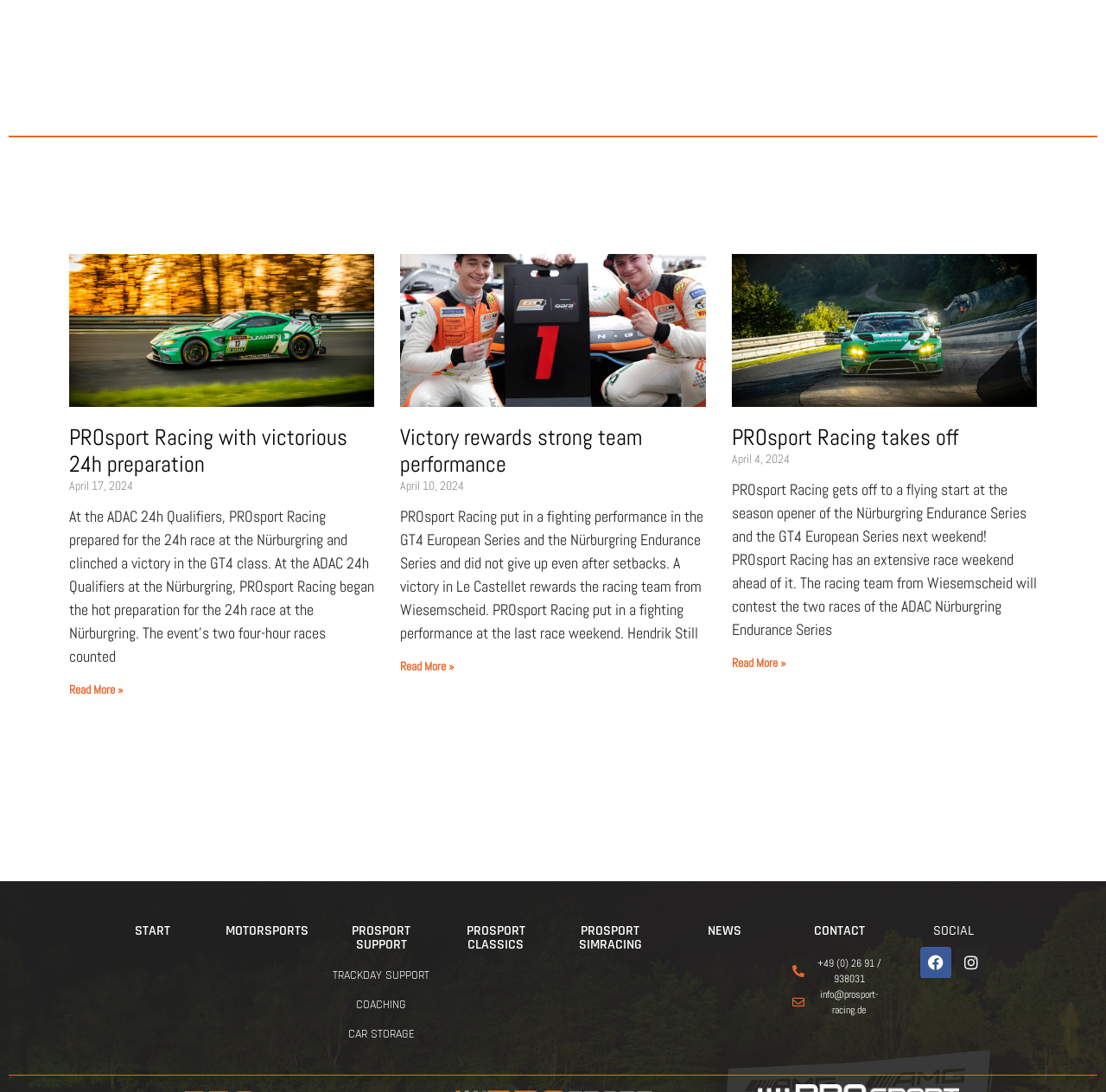Please identify the bounding box coordinates of the region to click in order to complete the task: "Read more about Victory rewards strong team performance". The coordinates must be four float numbers between 0 and 1, specified as [left, top, right, bottom].

[0.362, 0.603, 0.411, 0.617]